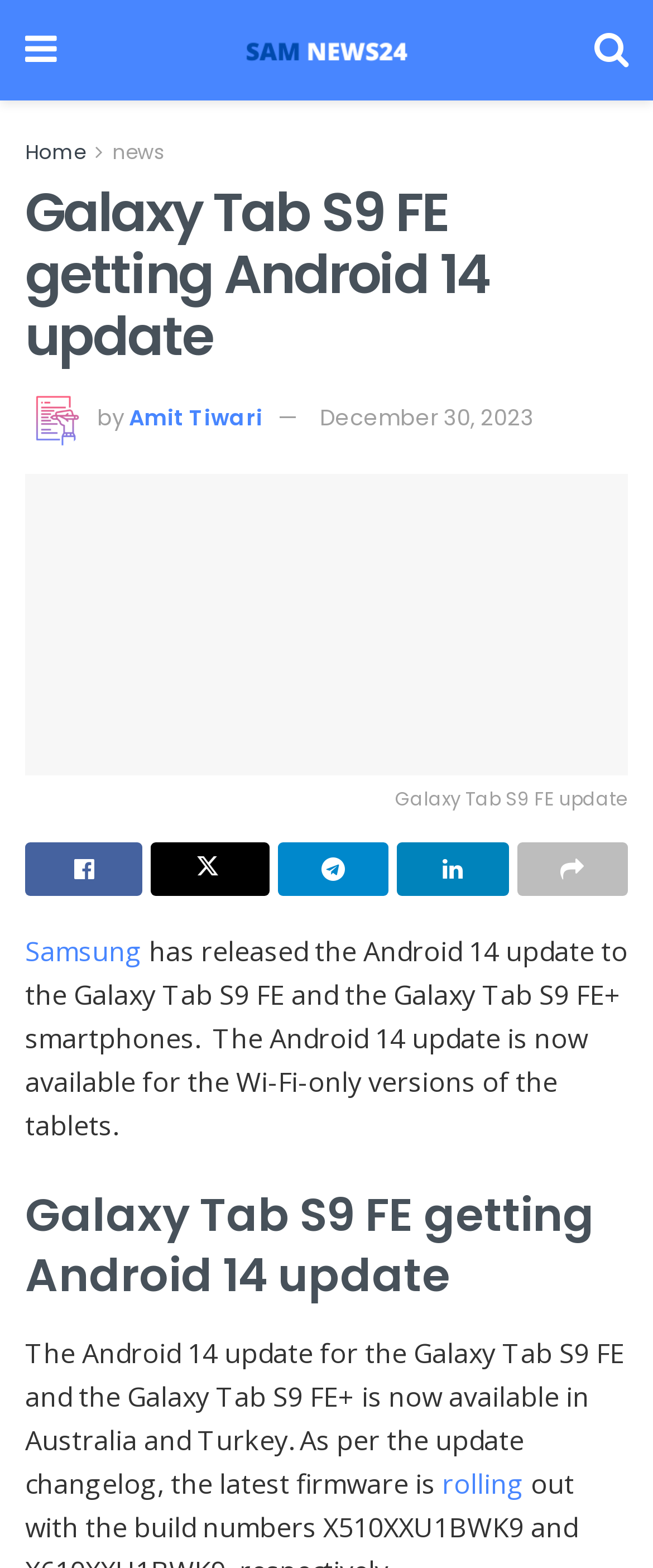What is the date of the article?
Please ensure your answer is as detailed and informative as possible.

I found the date by looking at the text next to the author's name, which says 'December 30, 2023'.